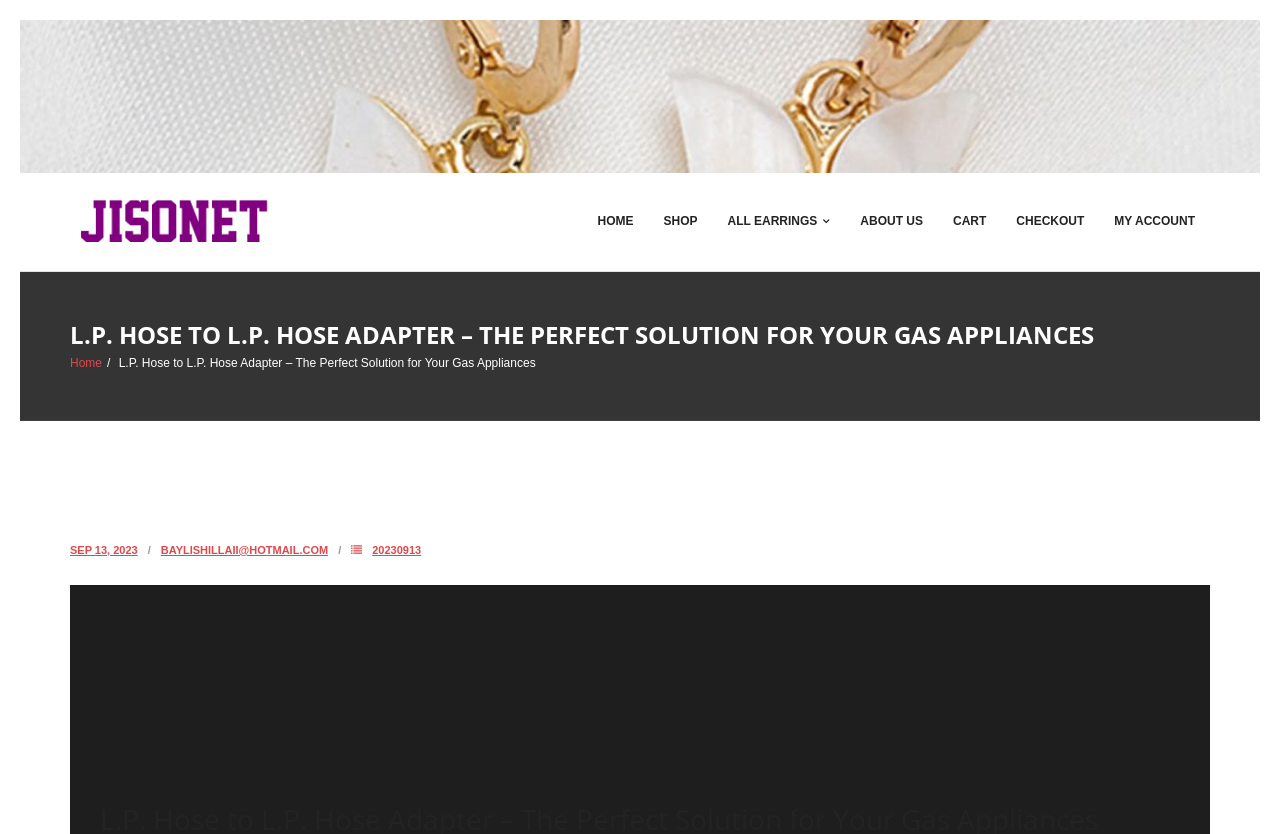Find the bounding box coordinates of the UI element according to this description: "My account".

[0.859, 0.208, 0.945, 0.325]